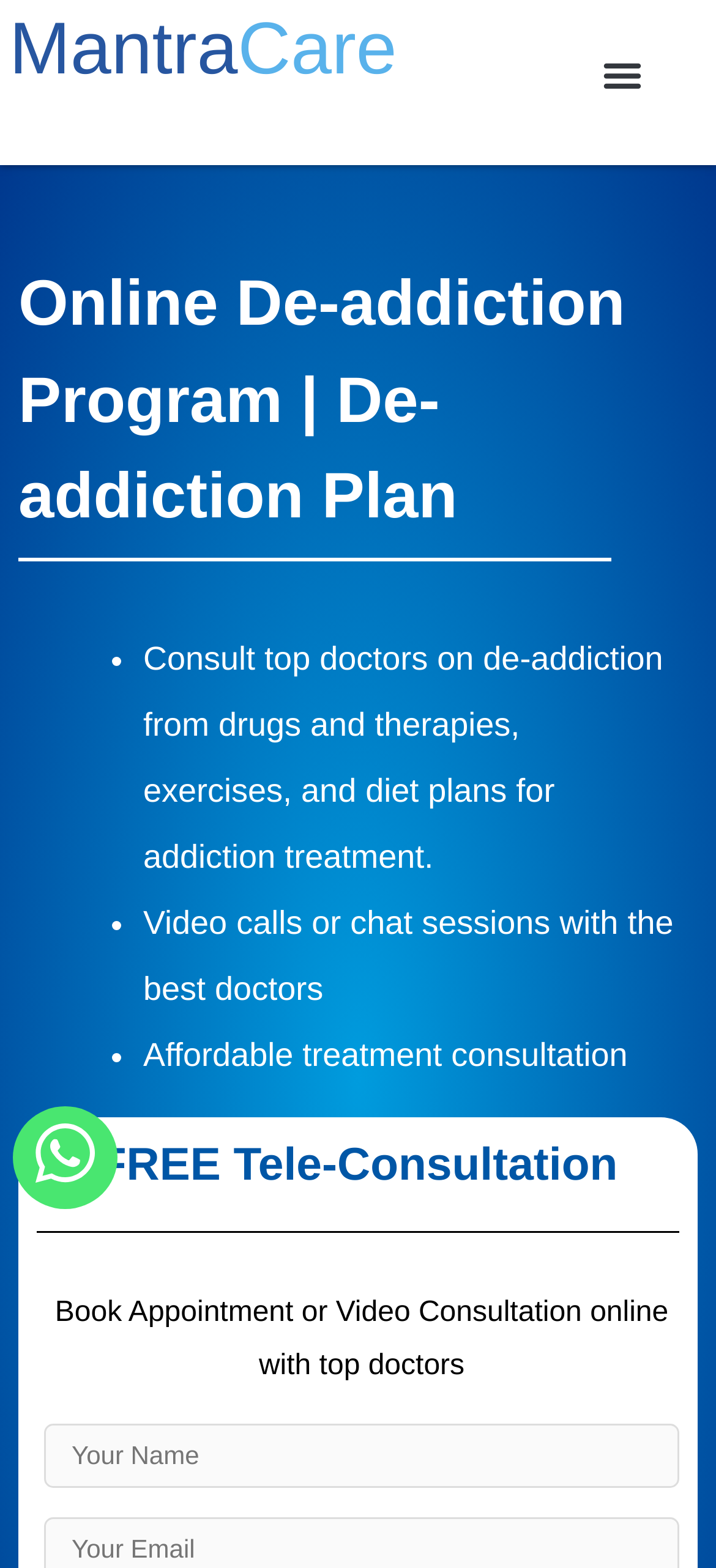What is the purpose of the textbox at the bottom of the page?
Provide a detailed answer to the question, using the image to inform your response.

The textbox at the bottom of the page is required and is likely used to book an appointment or video consultation online with top doctors, as indicated by the nearby text.